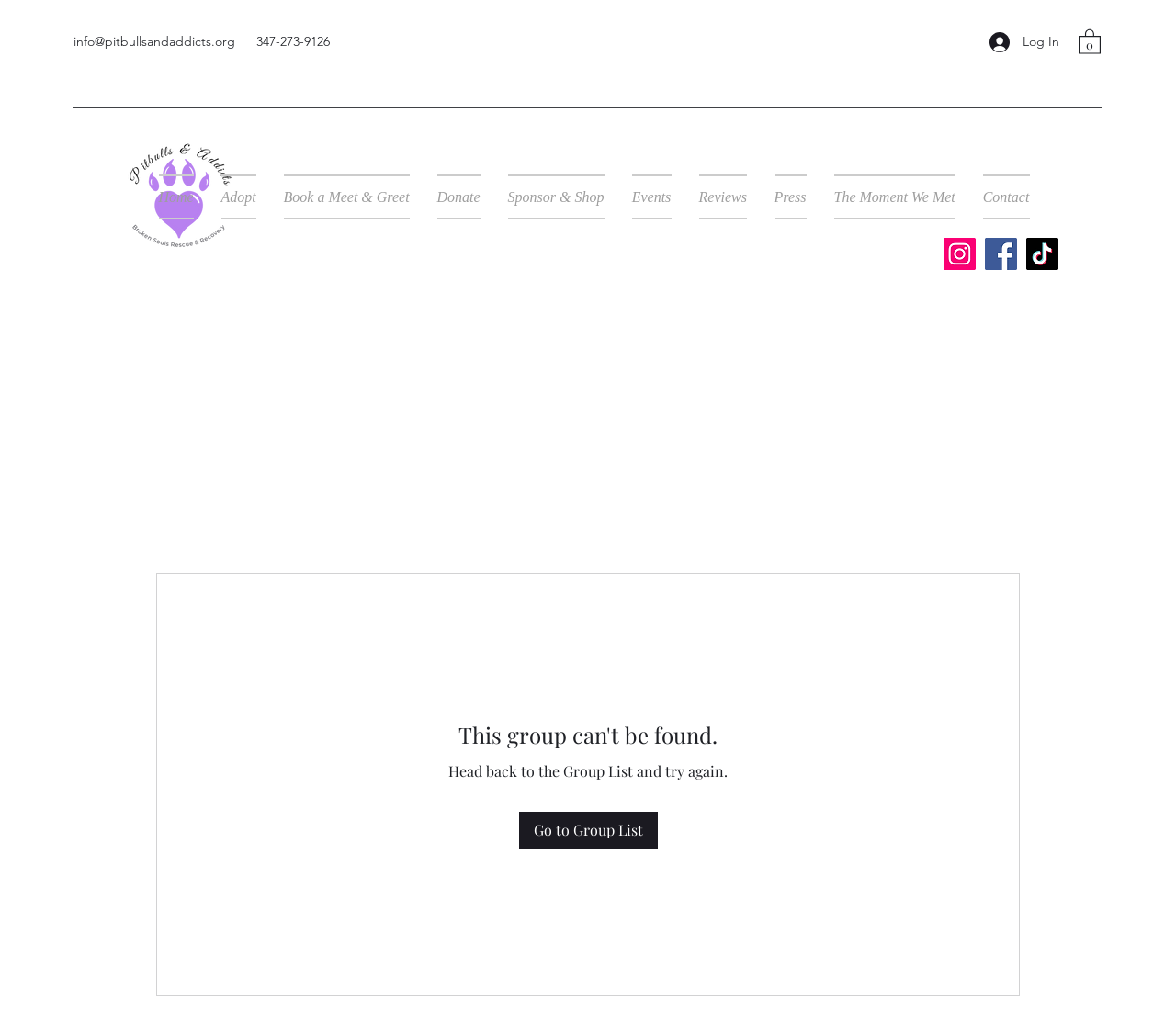Identify the bounding box coordinates of the region that needs to be clicked to carry out this instruction: "Visit the Home page". Provide these coordinates as four float numbers ranging from 0 to 1, i.e., [left, top, right, bottom].

[0.123, 0.172, 0.176, 0.216]